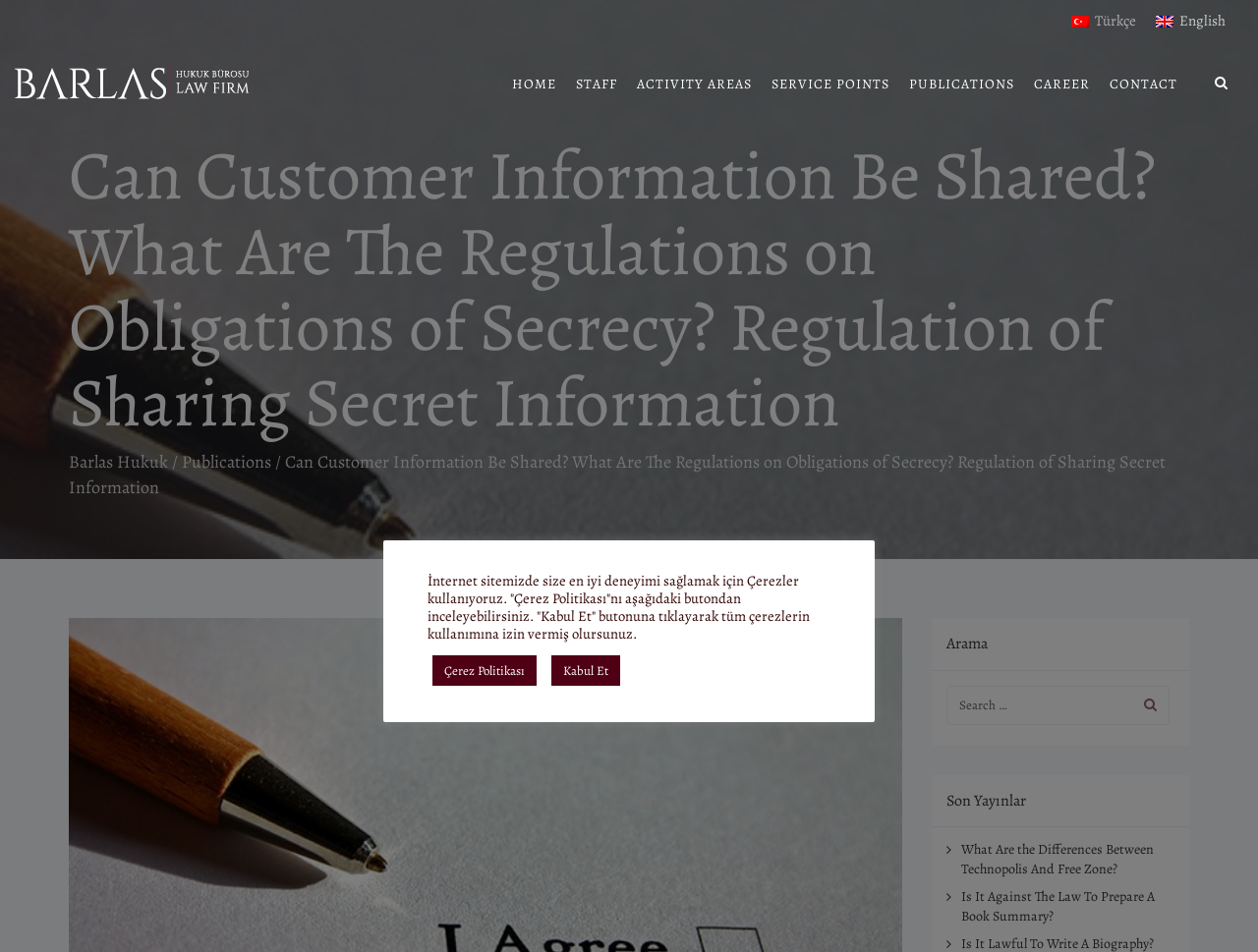Specify the bounding box coordinates of the element's area that should be clicked to execute the given instruction: "switch to Turkish". The coordinates should be four float numbers between 0 and 1, i.e., [left, top, right, bottom].

[0.844, 0.008, 0.911, 0.035]